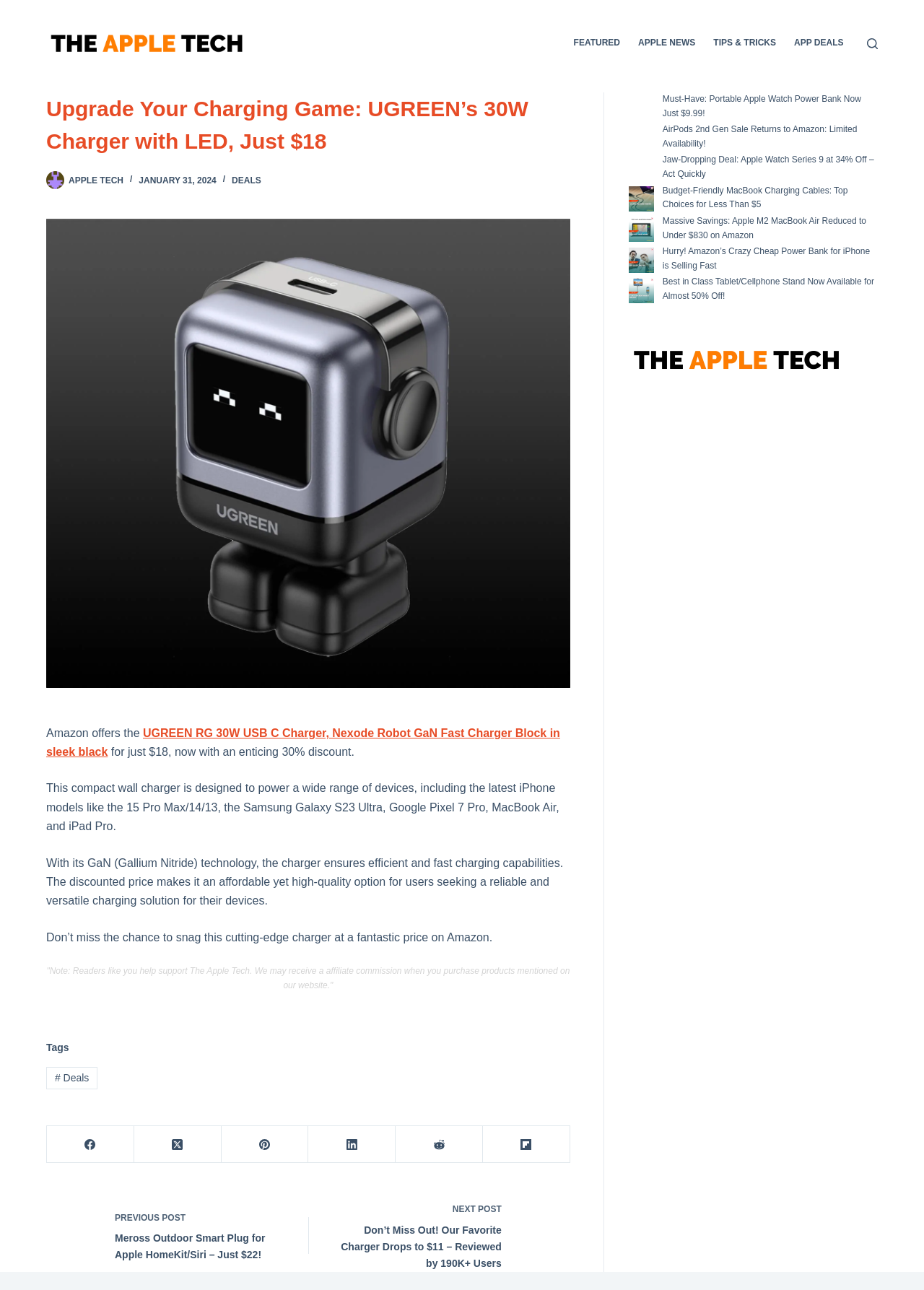Provide your answer to the question using just one word or phrase: What is the name of the website?

The Apple Tech